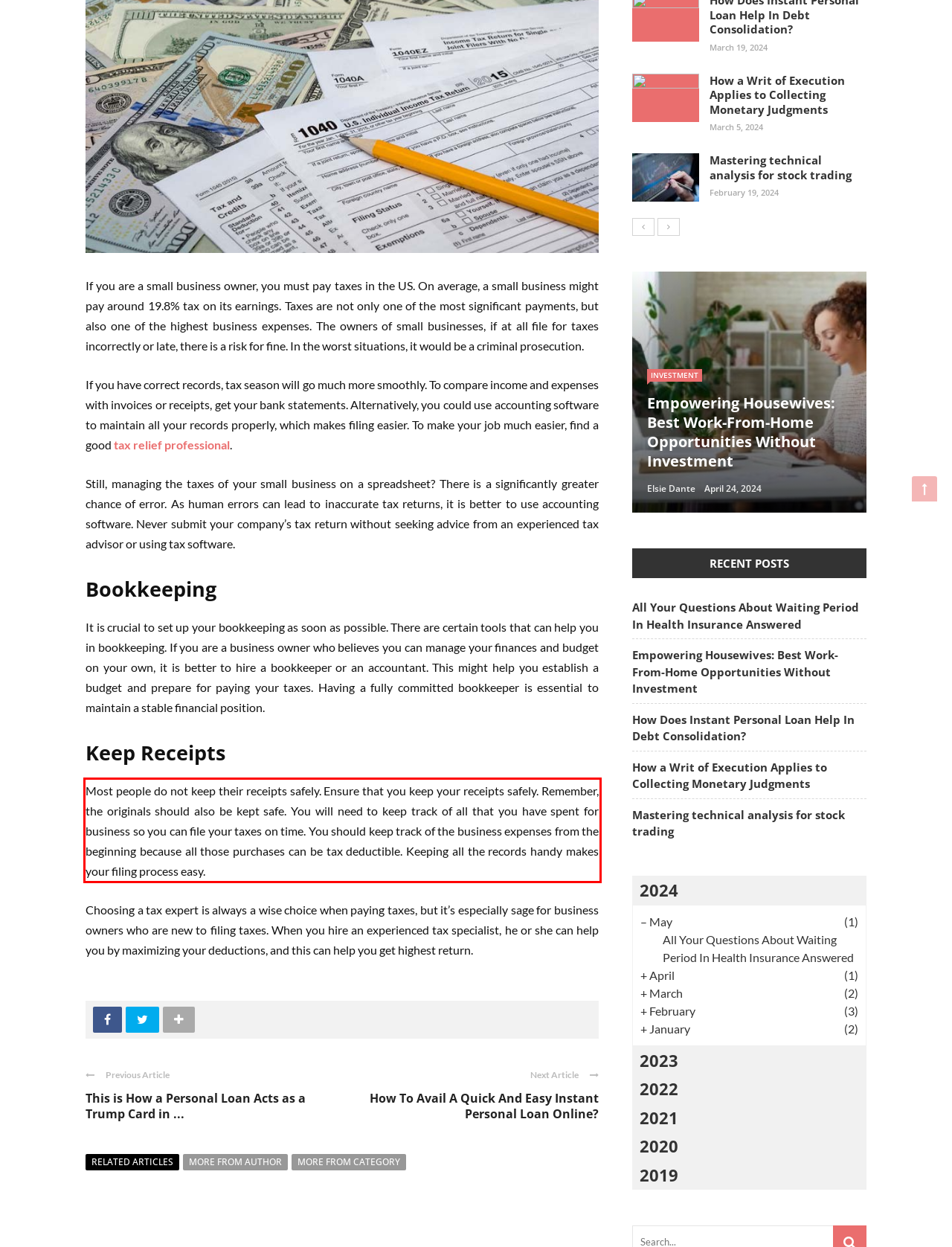Please extract the text content from the UI element enclosed by the red rectangle in the screenshot.

Most people do not keep their receipts safely. Ensure that you keep your receipts safely. Remember, the originals should also be kept safe. You will need to keep track of all that you have spent for business so you can file your taxes on time. You should keep track of the business expenses from the beginning because all those purchases can be tax deductible. Keeping all the records handy makes your filing process easy.